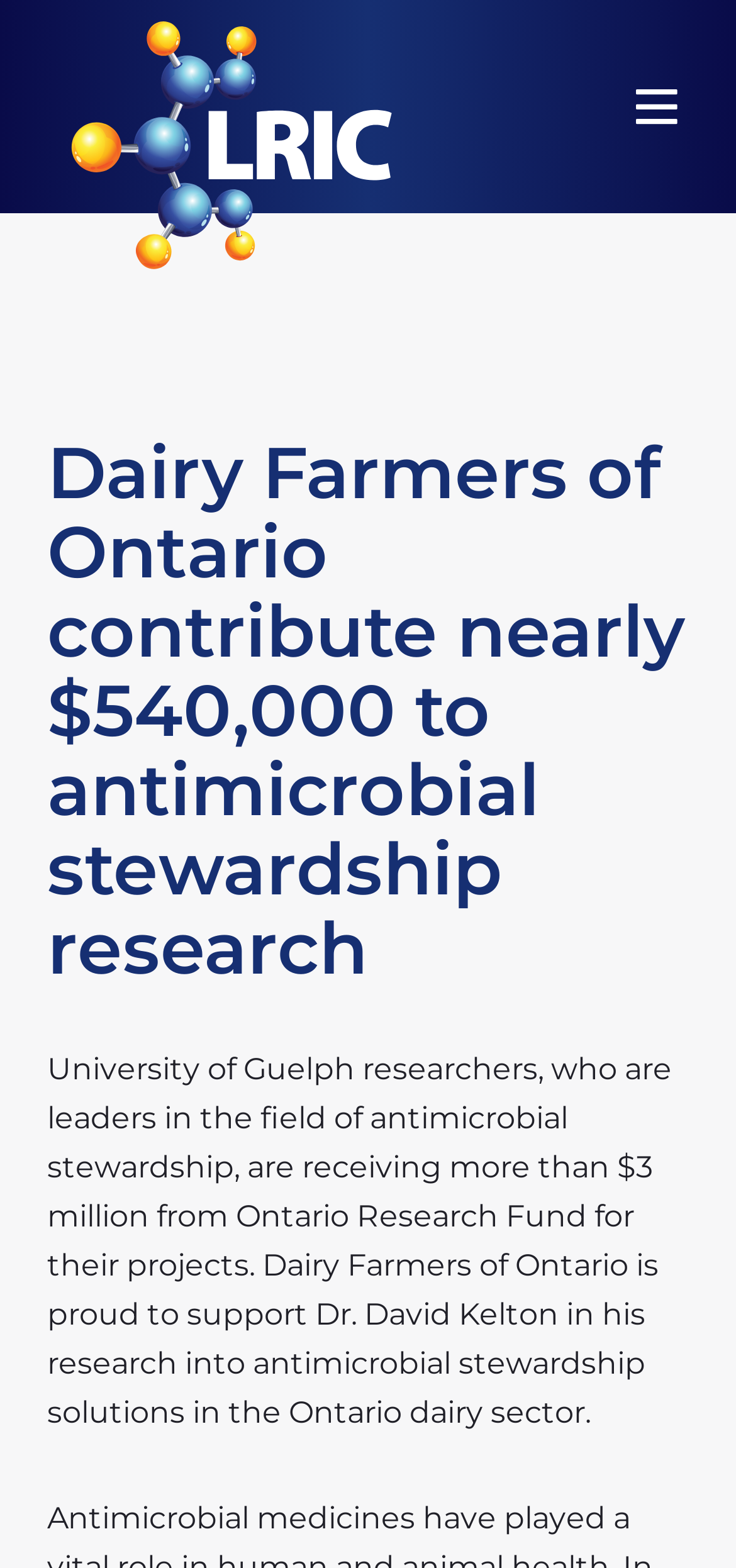Find the bounding box coordinates for the UI element that matches this description: "CLOSE".

[0.714, 0.308, 0.95, 0.363]